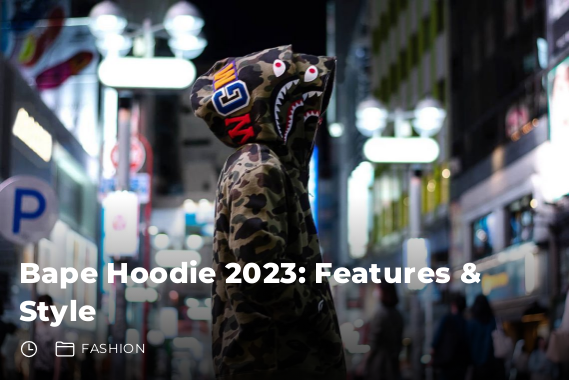Given the content of the image, can you provide a detailed answer to the question?
What is the context of the article?

The article is focused on fashion, specifically highlighting the unique characteristics and fashion significance of the Bape hoodie, as indicated by the label 'FASHION' and the title 'Bape Hoodie 2023: Features & Style'.